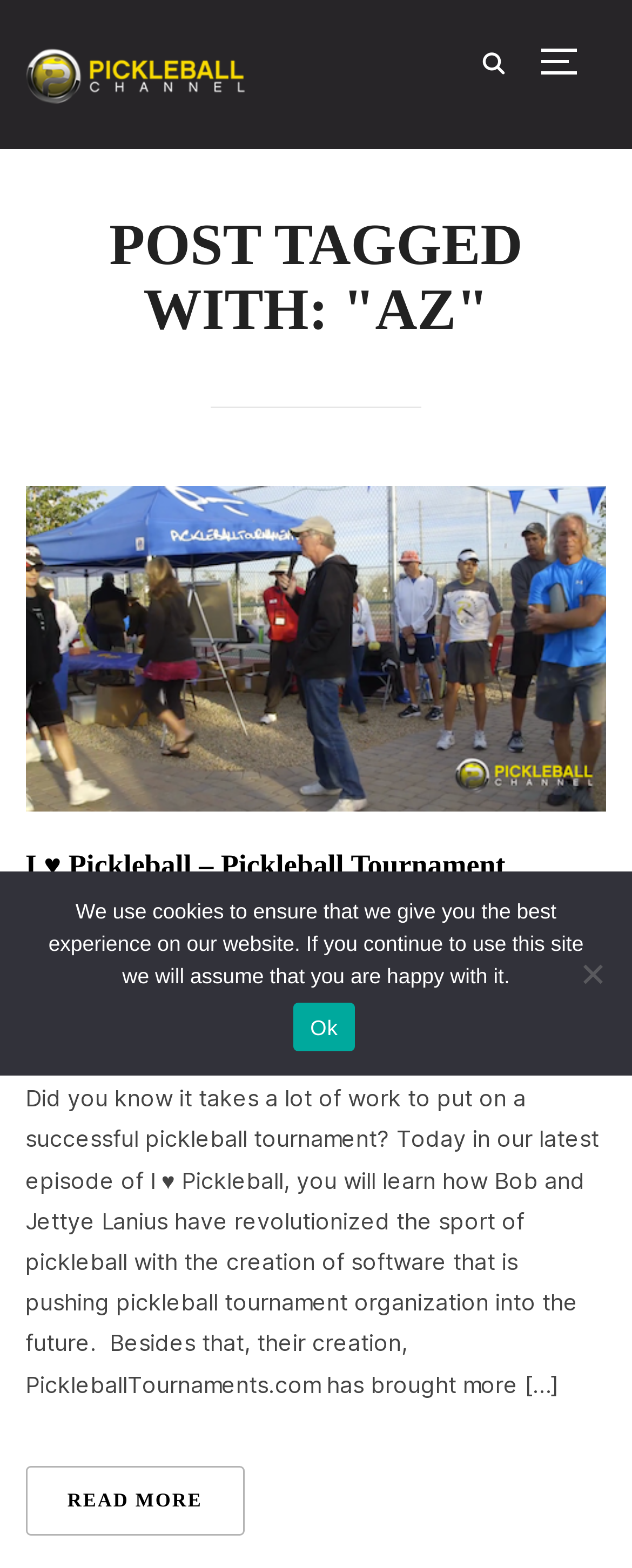Please provide a one-word or phrase answer to the question: 
How many comments are there on the article?

1 comment